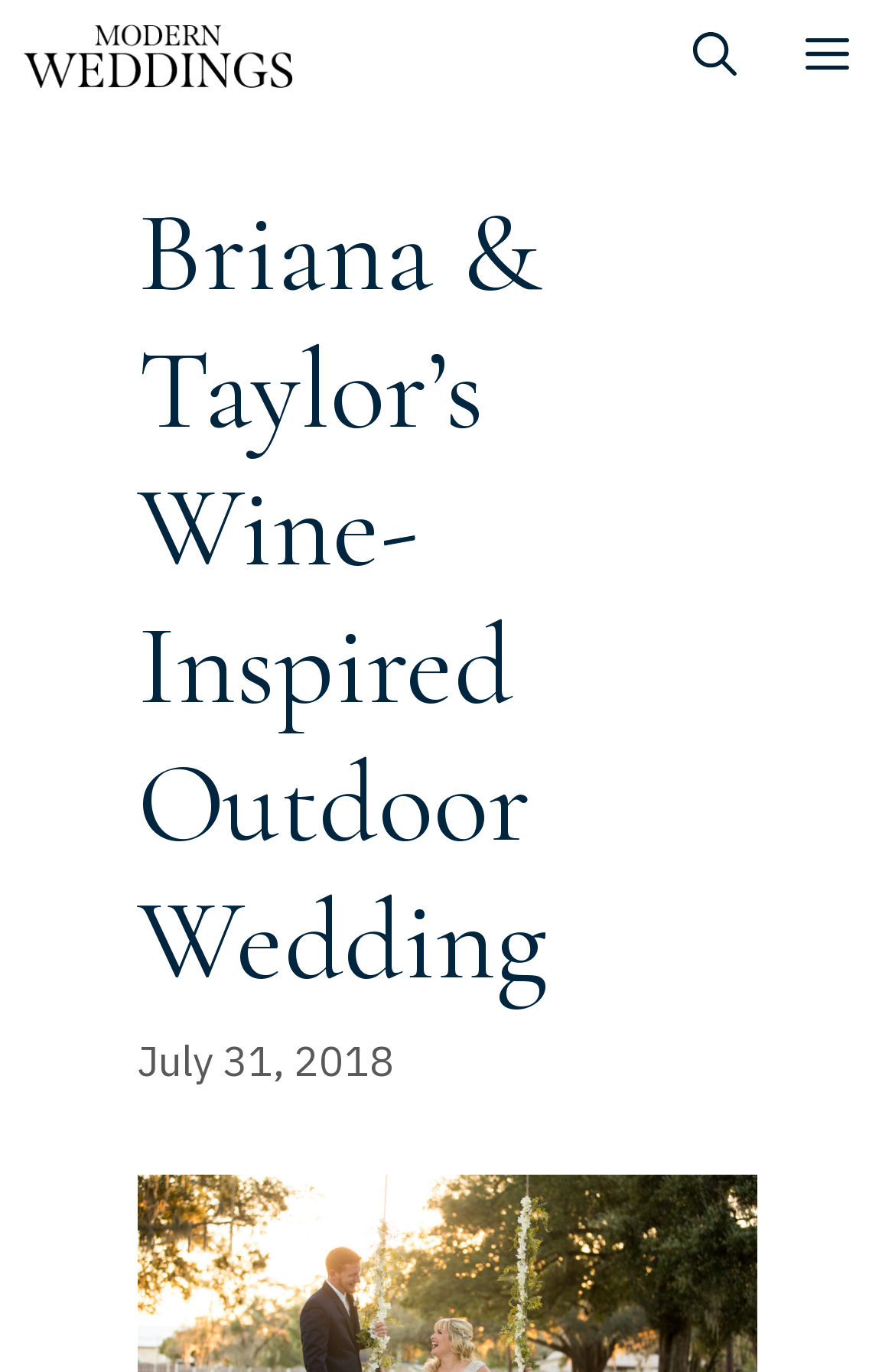Determine the bounding box for the described UI element: "aria-label="Open Search Bar"".

[0.736, 0.0, 0.862, 0.084]